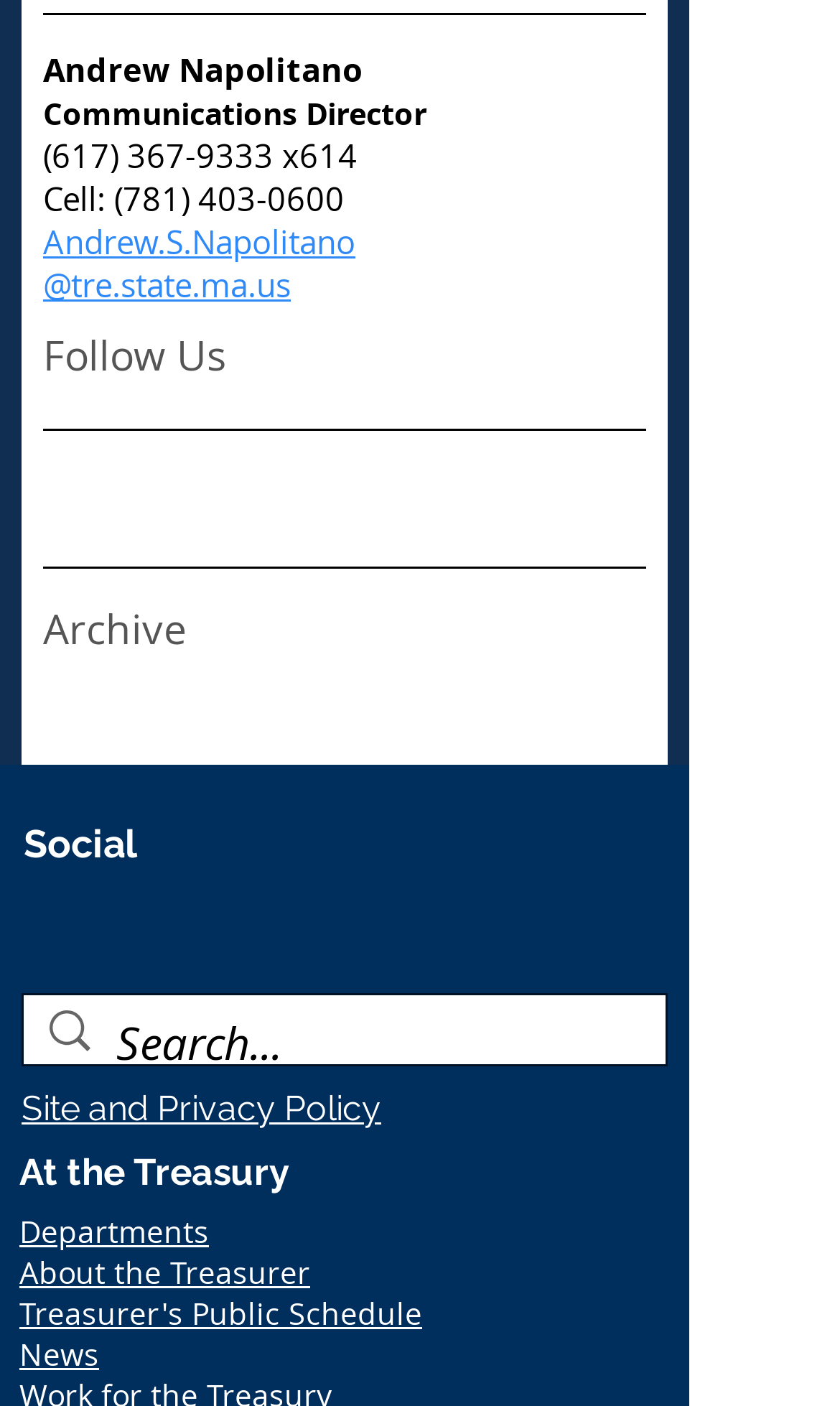Determine the bounding box coordinates of the section I need to click to execute the following instruction: "Call Andrew Napolitano". Provide the coordinates as four float numbers between 0 and 1, i.e., [left, top, right, bottom].

[0.051, 0.095, 0.326, 0.126]